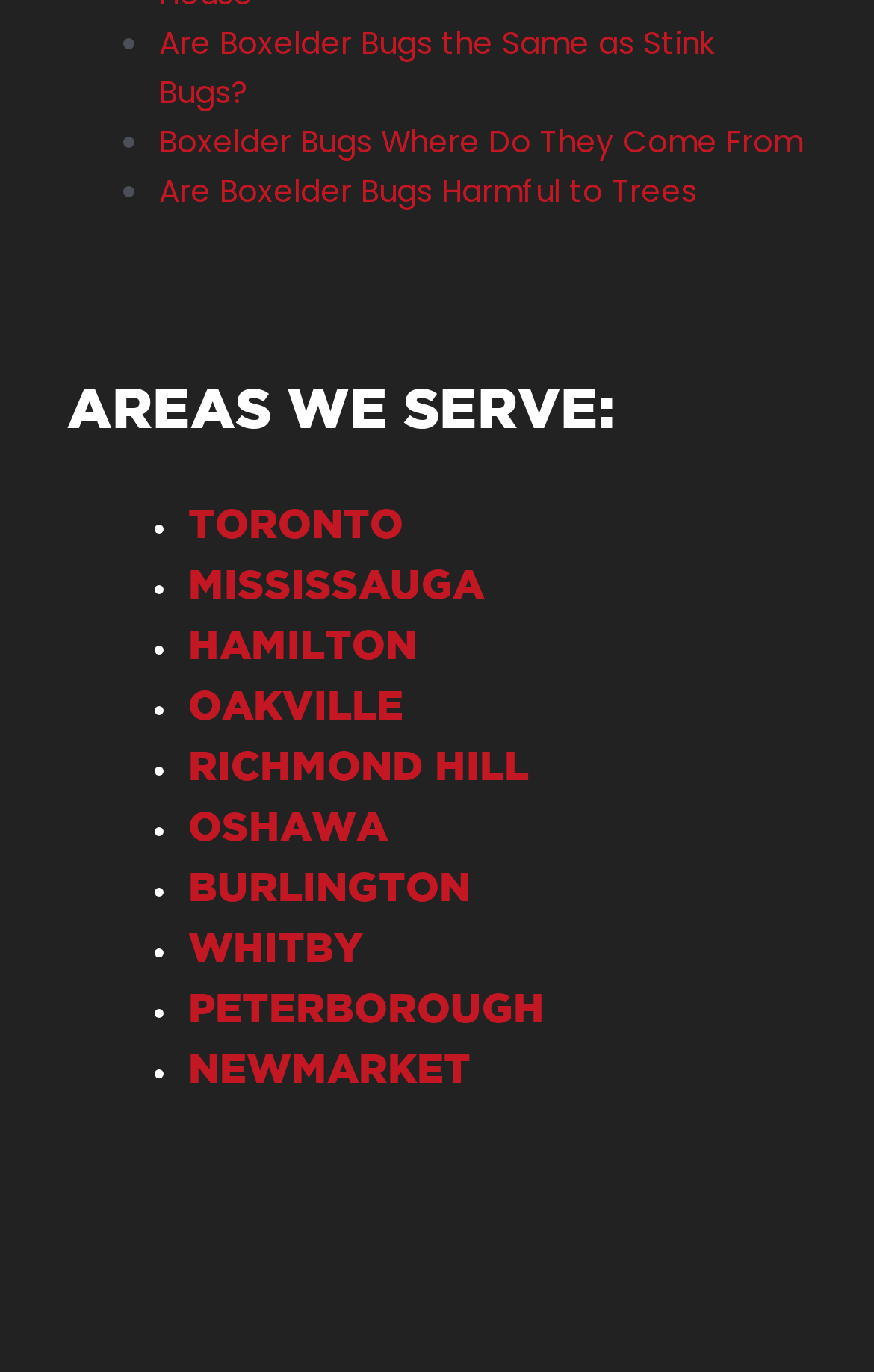Determine the bounding box coordinates for the area that needs to be clicked to fulfill this task: "Click on 'Who is Teilhard de Chardin?'". The coordinates must be given as four float numbers between 0 and 1, i.e., [left, top, right, bottom].

None